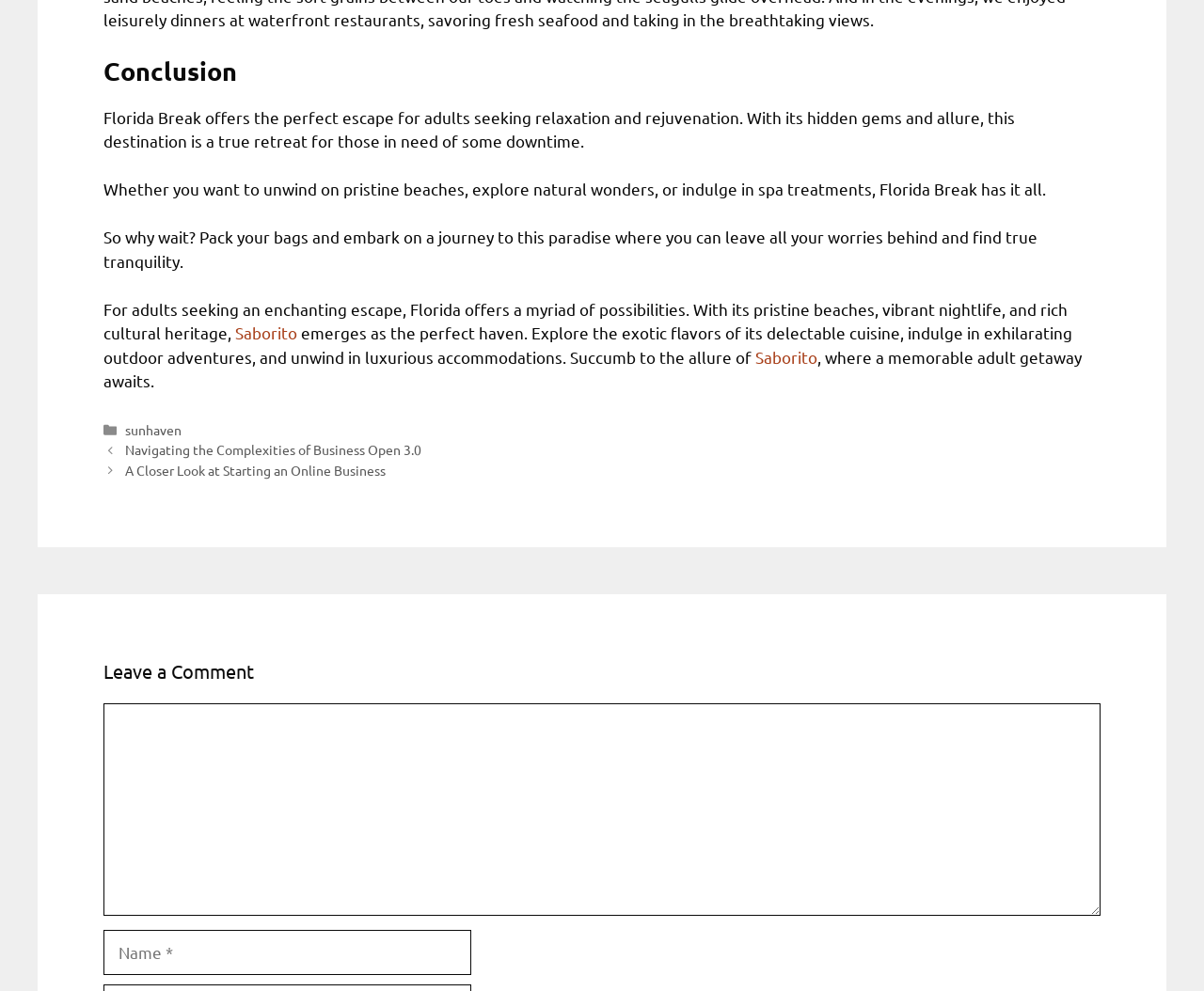Utilize the details in the image to give a detailed response to the question: How many links are present in the navigation section?

In the navigation section, there are two links: 'Navigating the Complexities of Business Open 3.0' and 'A Closer Look at Starting an Online Business'.